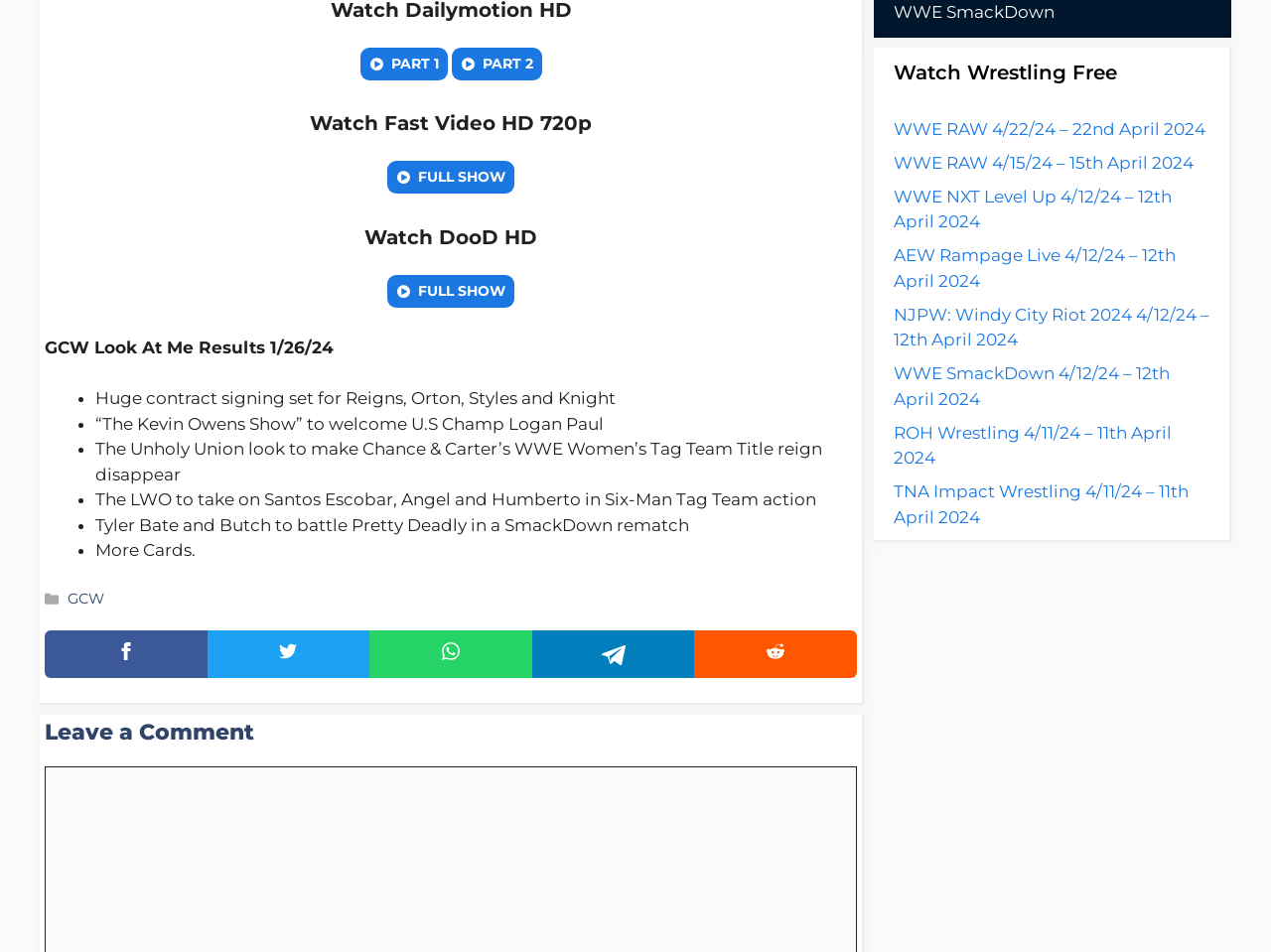Given the description "FULL SHOW", provide the bounding box coordinates of the corresponding UI element.

[0.305, 0.289, 0.405, 0.323]